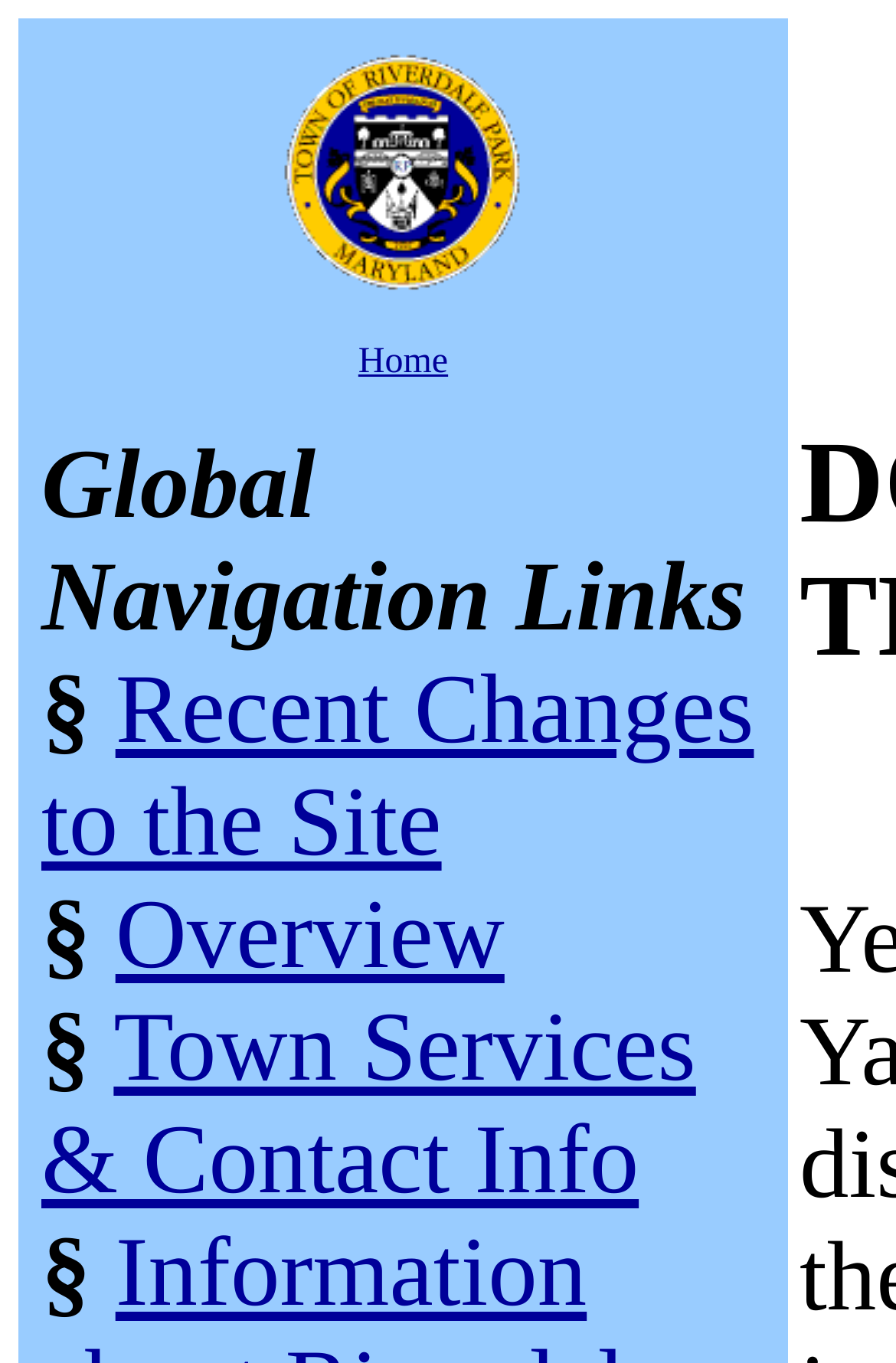Offer an in-depth caption of the entire webpage.

The webpage is a part of the Town of Riverdale Park, Maryland's website, specifically the Mayor's Report for May 2003. At the top-left corner, there is a table cell containing a town seal picture and a "Home" link. The town seal picture is a prominent element, taking up a significant portion of the top section of the page. 

Below the town seal picture, there are four links arranged vertically. The first link is "Recent Changes to the Site", followed by a section symbol "§", then a link to "Overview", another section symbol "§", and finally a link to "Town Services & Contact Info". These links are positioned near the center of the page, with the section symbols separating them.